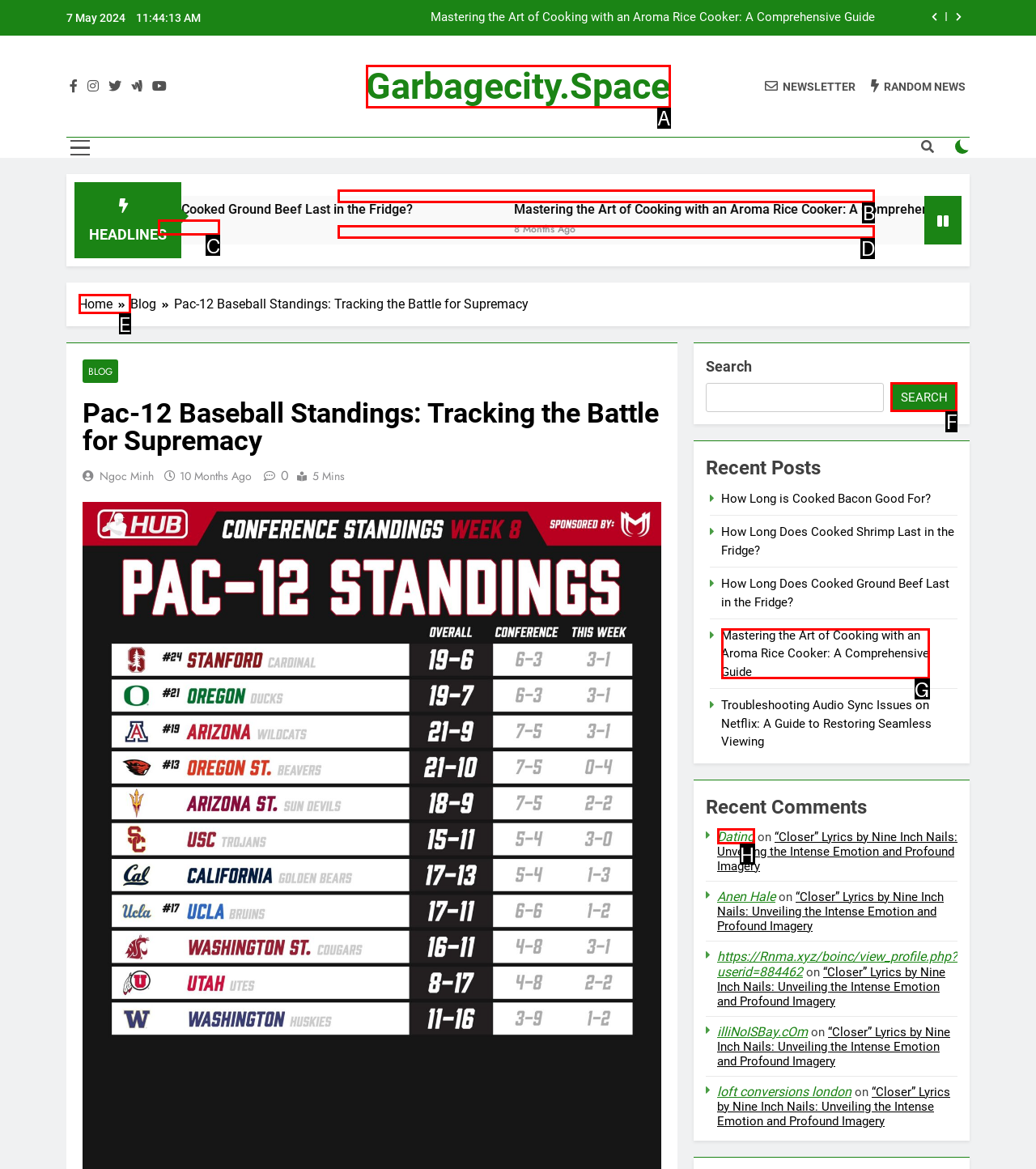Choose the HTML element that should be clicked to achieve this task: Click the search button
Respond with the letter of the correct choice.

F